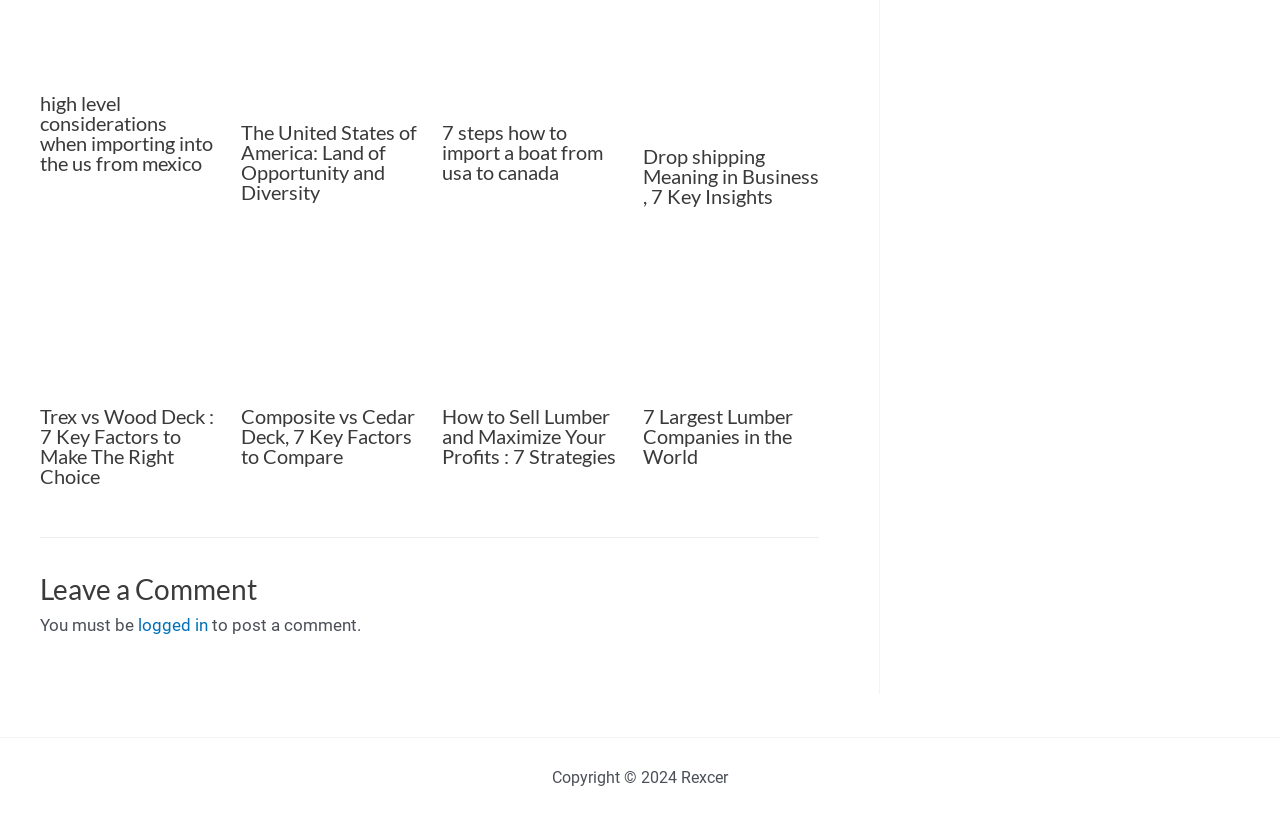Please identify the bounding box coordinates of the area that needs to be clicked to fulfill the following instruction: "Read 'high level considerations when importing into the us from mexico'."

[0.031, 0.114, 0.169, 0.212]